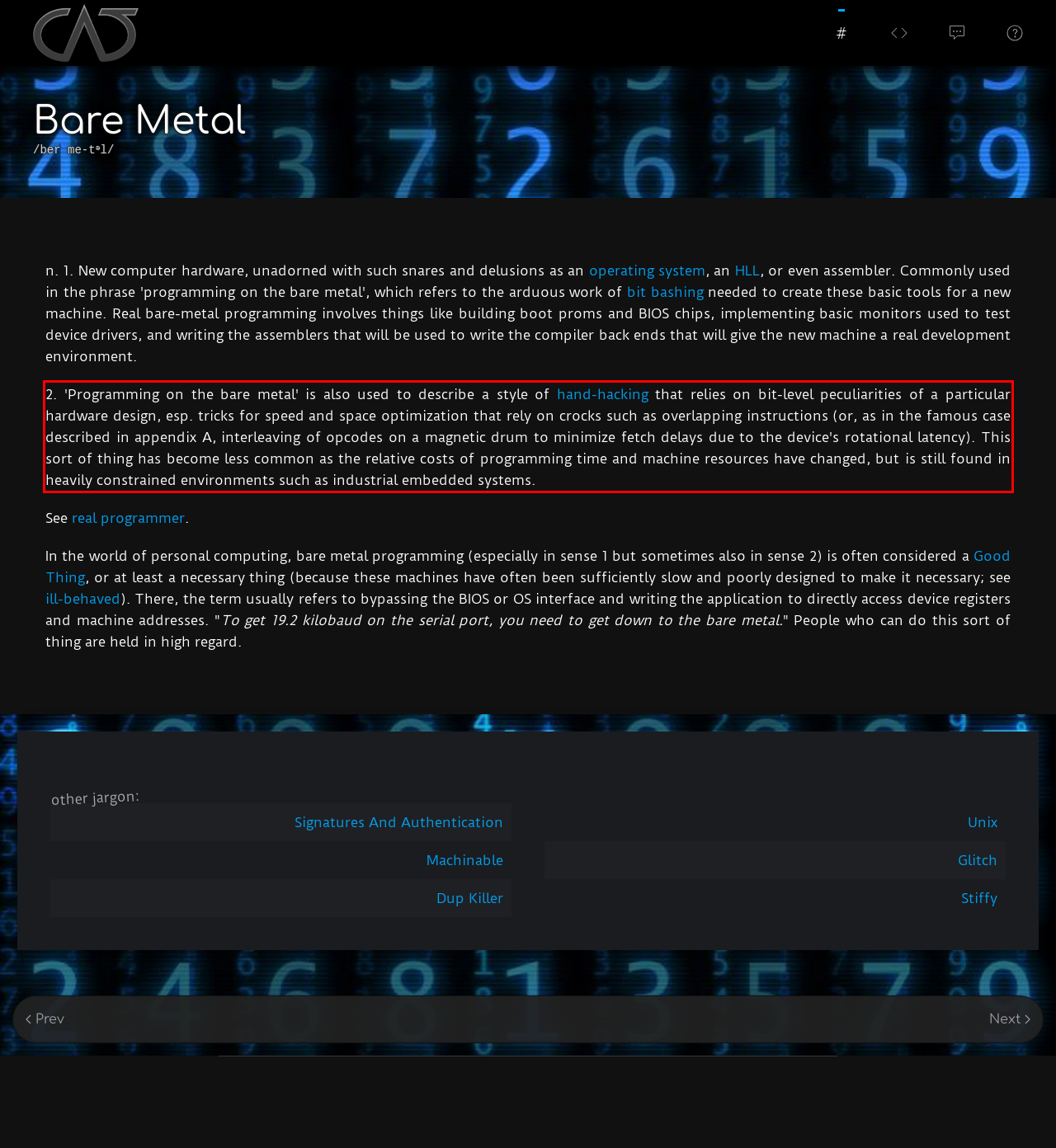Given a webpage screenshot with a red bounding box, perform OCR to read and deliver the text enclosed by the red bounding box.

2. 'Programming on the bare metal' is also used to describe a style of hand-hacking that relies on bit-level peculiarities of a particular hardware design, esp. tricks for speed and space optimization that rely on crocks such as overlapping instructions (or, as in the famous case described in appendix A, interleaving of opcodes on a magnetic drum to minimize fetch delays due to the device's rotational latency). This sort of thing has become less common as the relative costs of programming time and machine resources have changed, but is still found in heavily constrained environments such as industrial embedded systems.